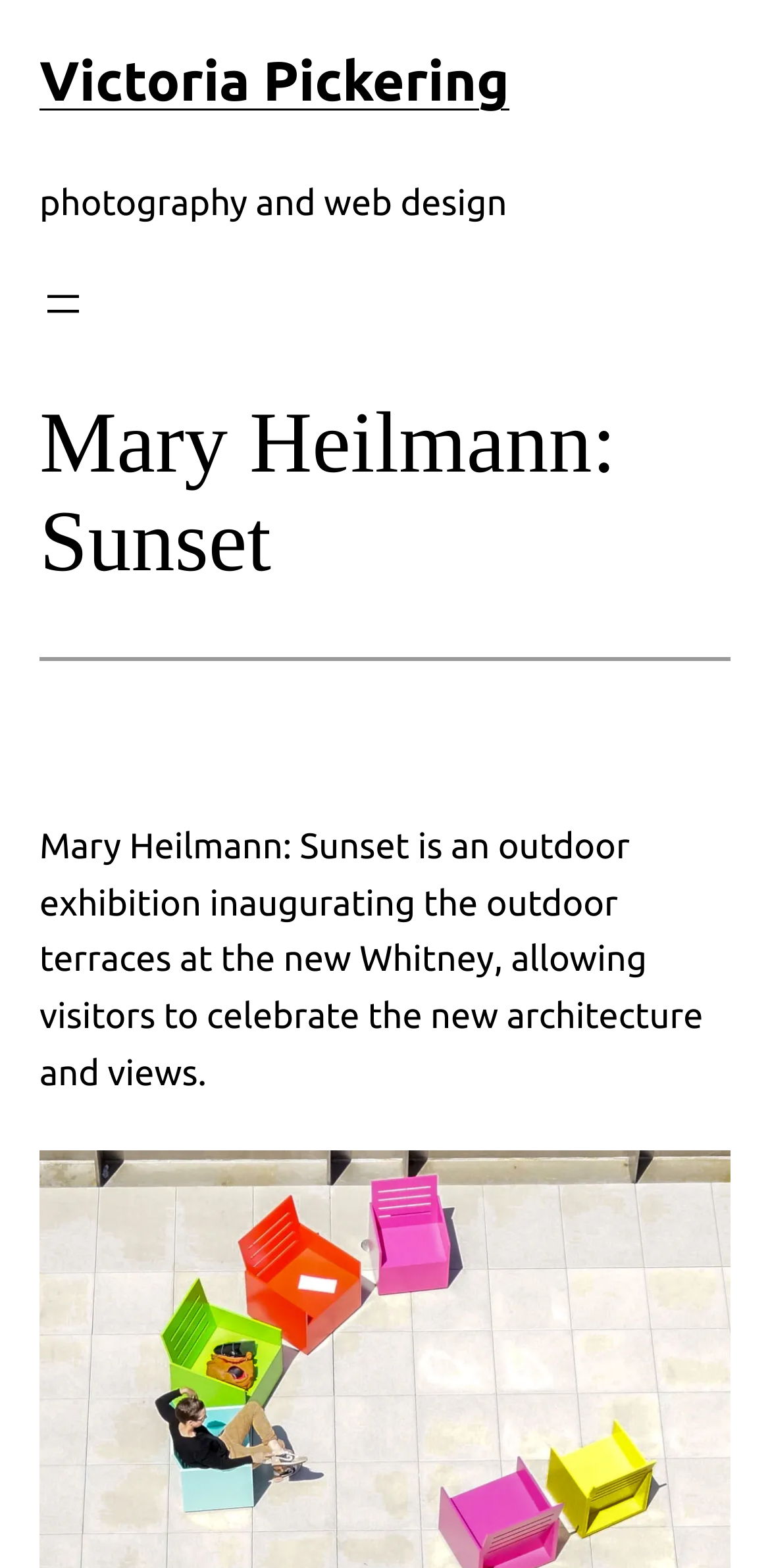What is the name of the museum?
Answer with a single word or phrase, using the screenshot for reference.

Whitney